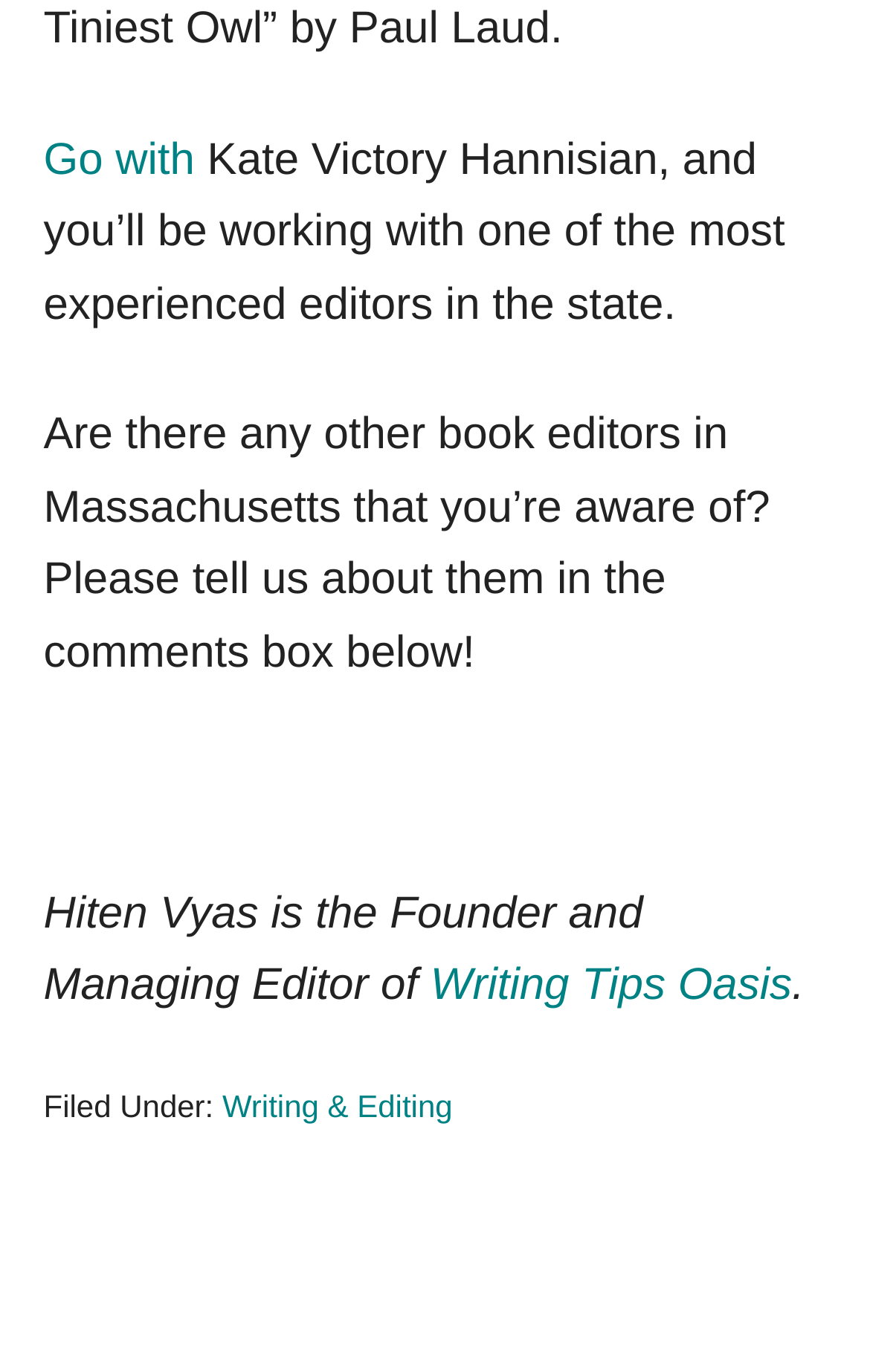What is the vertical position of the 'Go with' link relative to the 'Kate Victory Hannisian' text?
From the screenshot, provide a brief answer in one word or phrase.

above